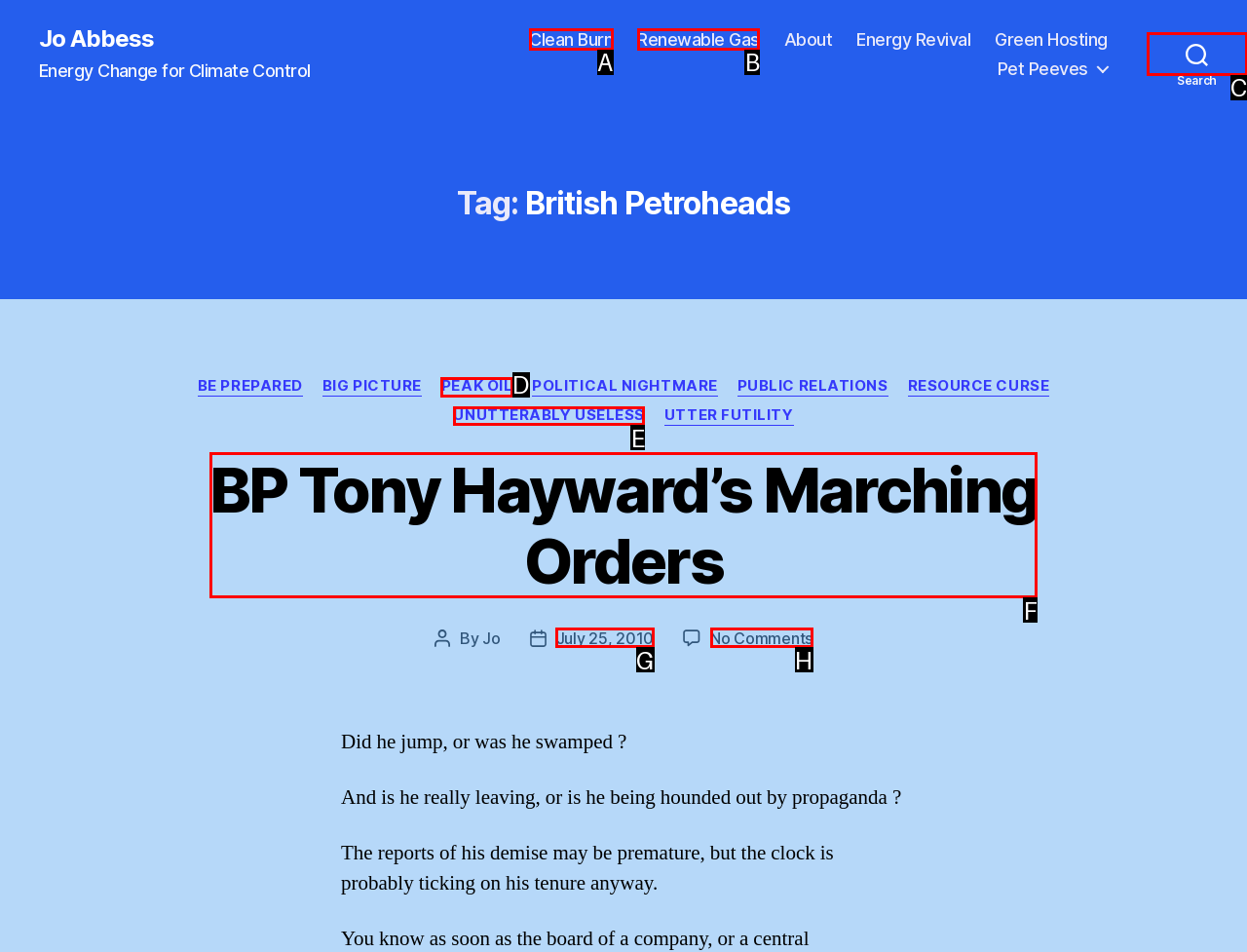To achieve the task: Read the 'BP Tony Hayward’s Marching Orders' post, indicate the letter of the correct choice from the provided options.

F